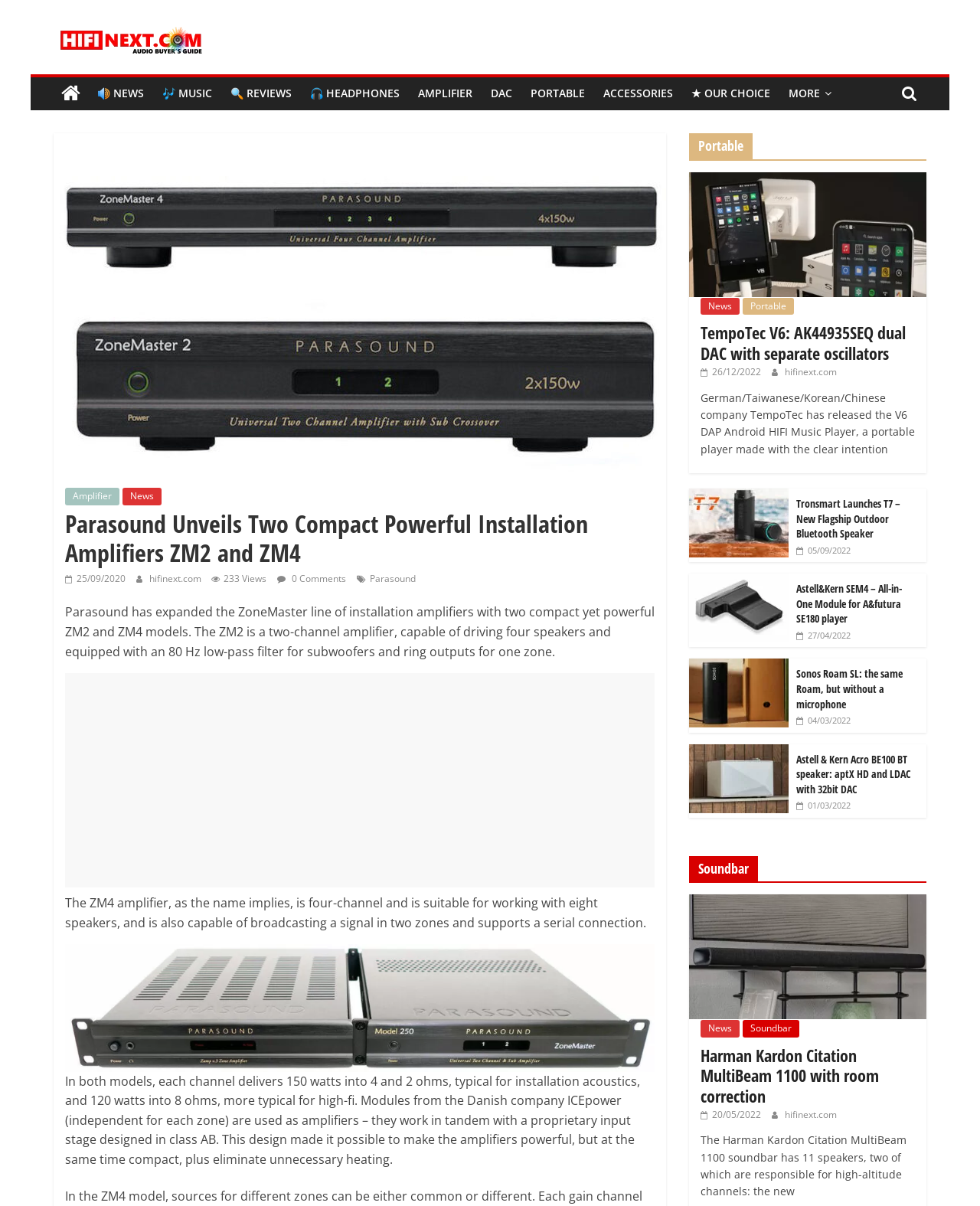Use one word or a short phrase to answer the question provided: 
How many channels does the ZM4 amplifier have?

Four